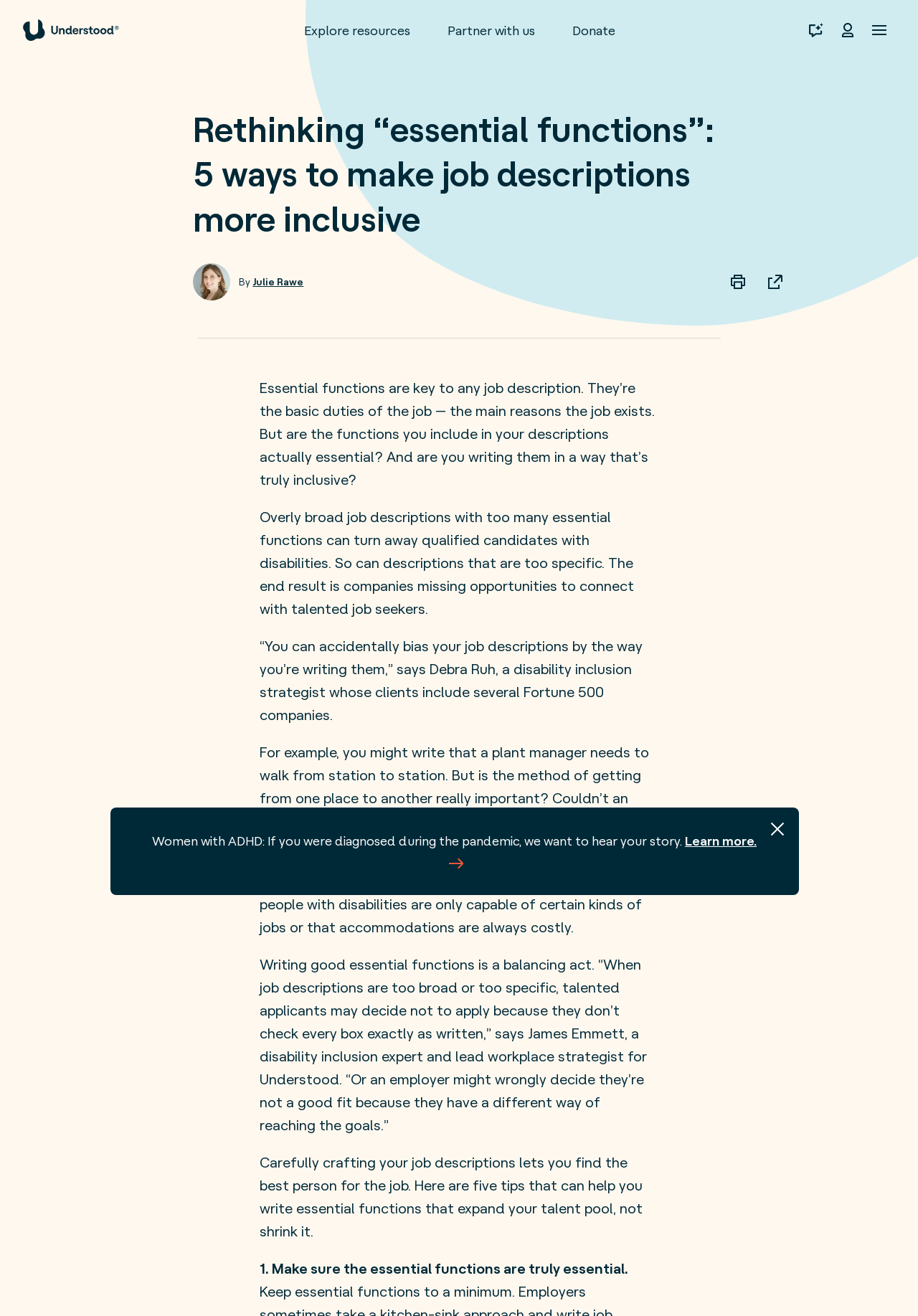Respond to the following query with just one word or a short phrase: 
What is the main topic of this article?

Job descriptions